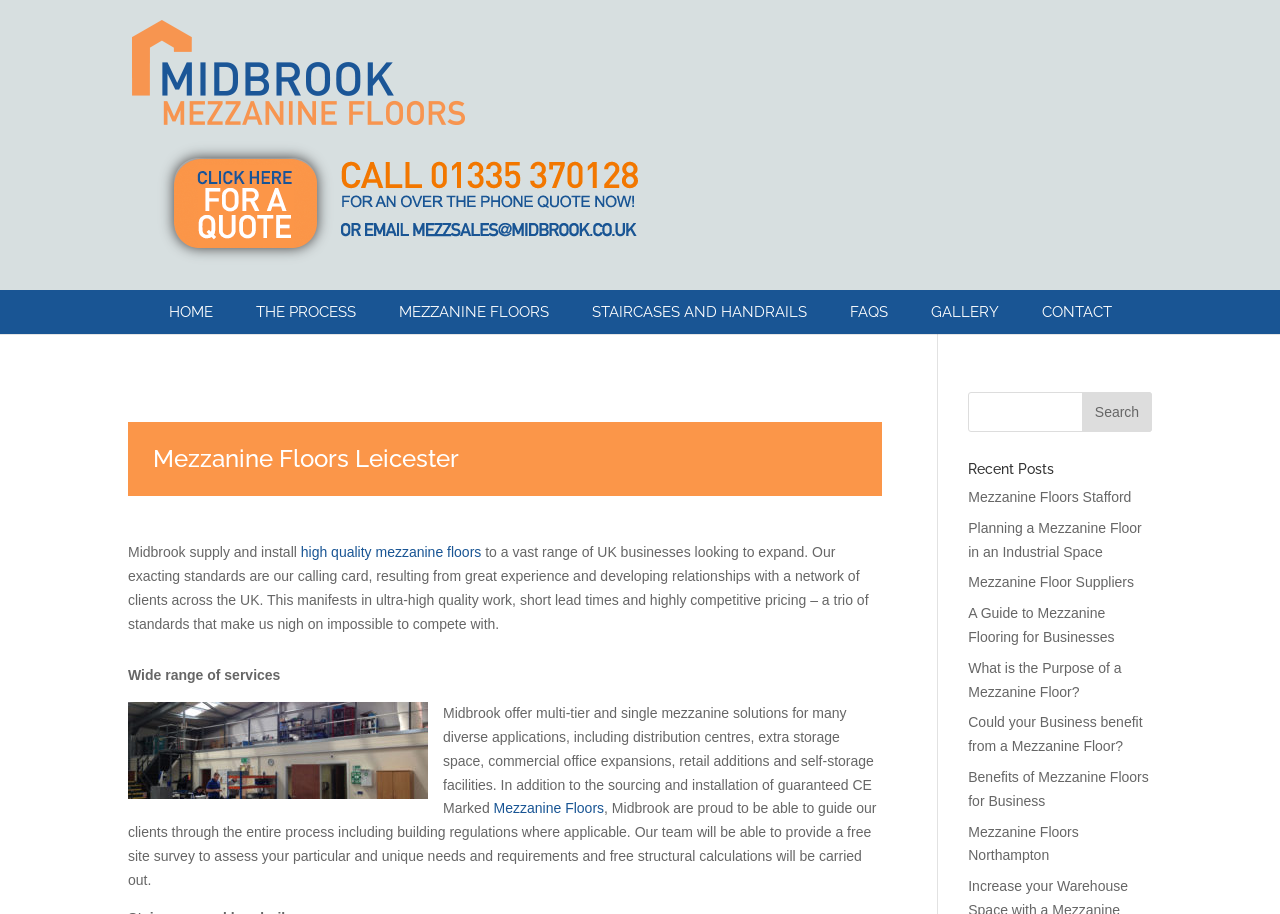Identify the bounding box coordinates for the element you need to click to achieve the following task: "Search for something". Provide the bounding box coordinates as four float numbers between 0 and 1, in the form [left, top, right, bottom].

[0.756, 0.293, 0.9, 0.337]